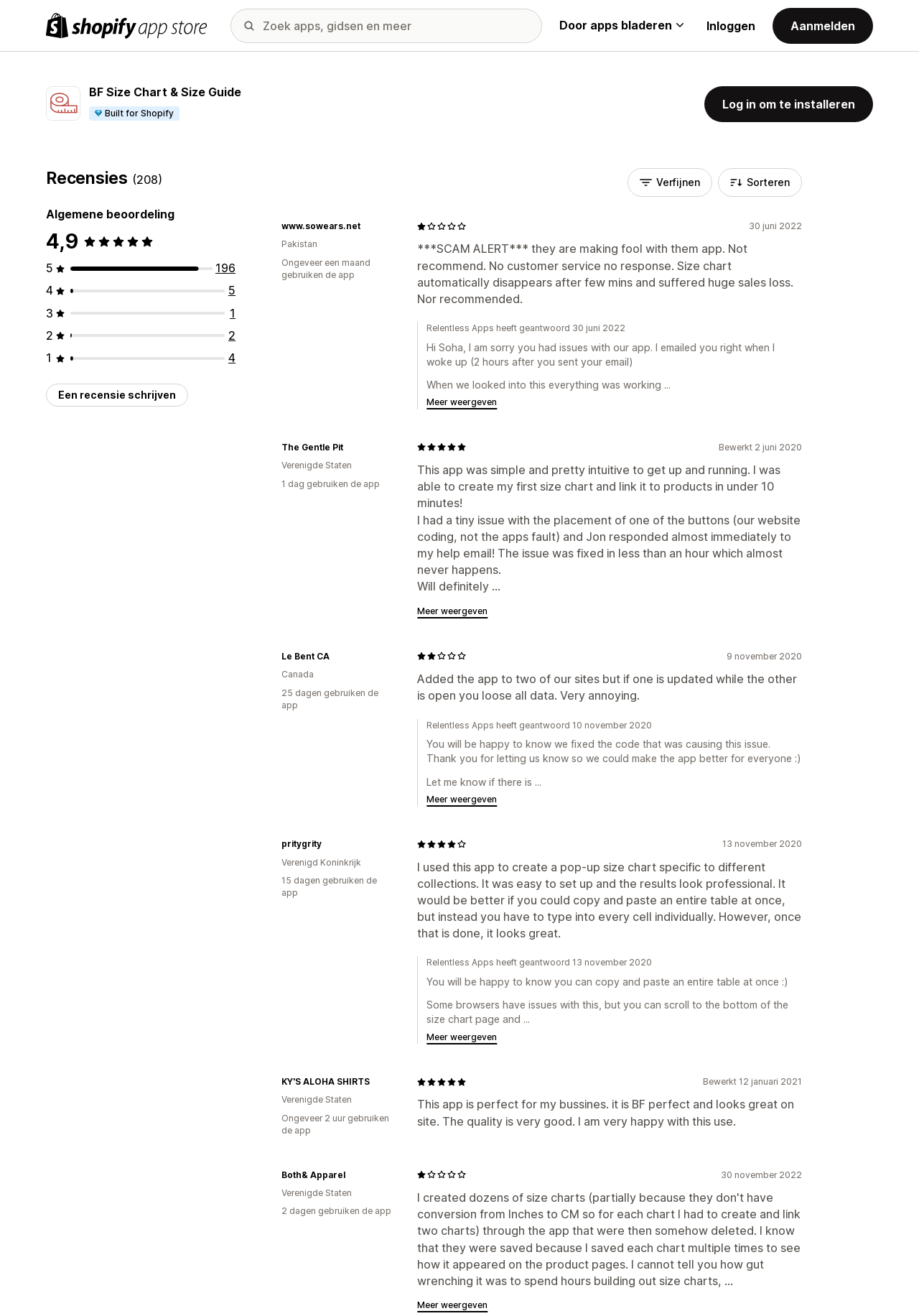Identify the bounding box coordinates of the region that needs to be clicked to carry out this instruction: "Sort reviews". Provide these coordinates as four float numbers ranging from 0 to 1, i.e., [left, top, right, bottom].

[0.782, 0.128, 0.873, 0.15]